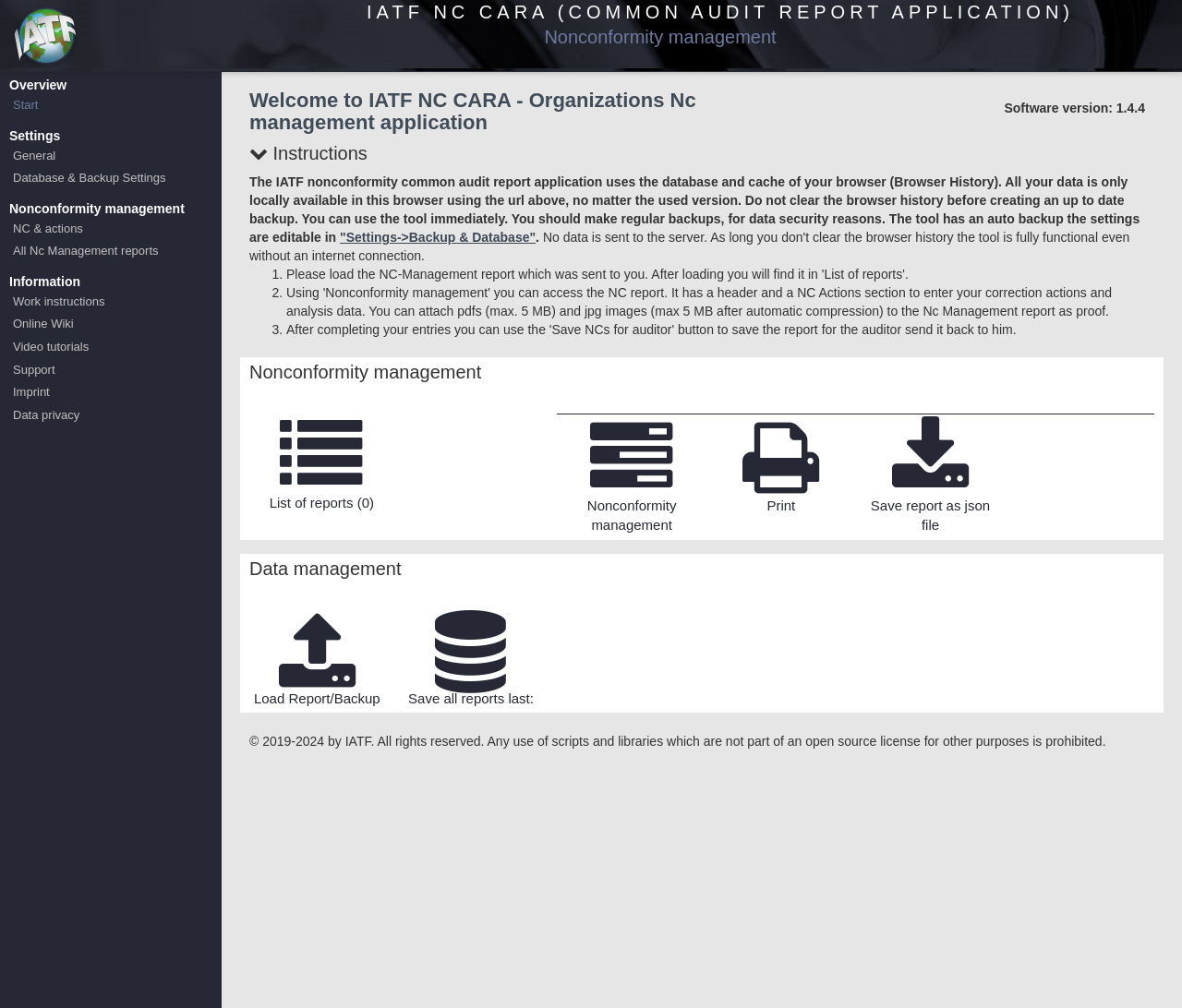Show the bounding box coordinates for the HTML element as described: "NC & actions".

[0.01, 0.218, 0.188, 0.236]